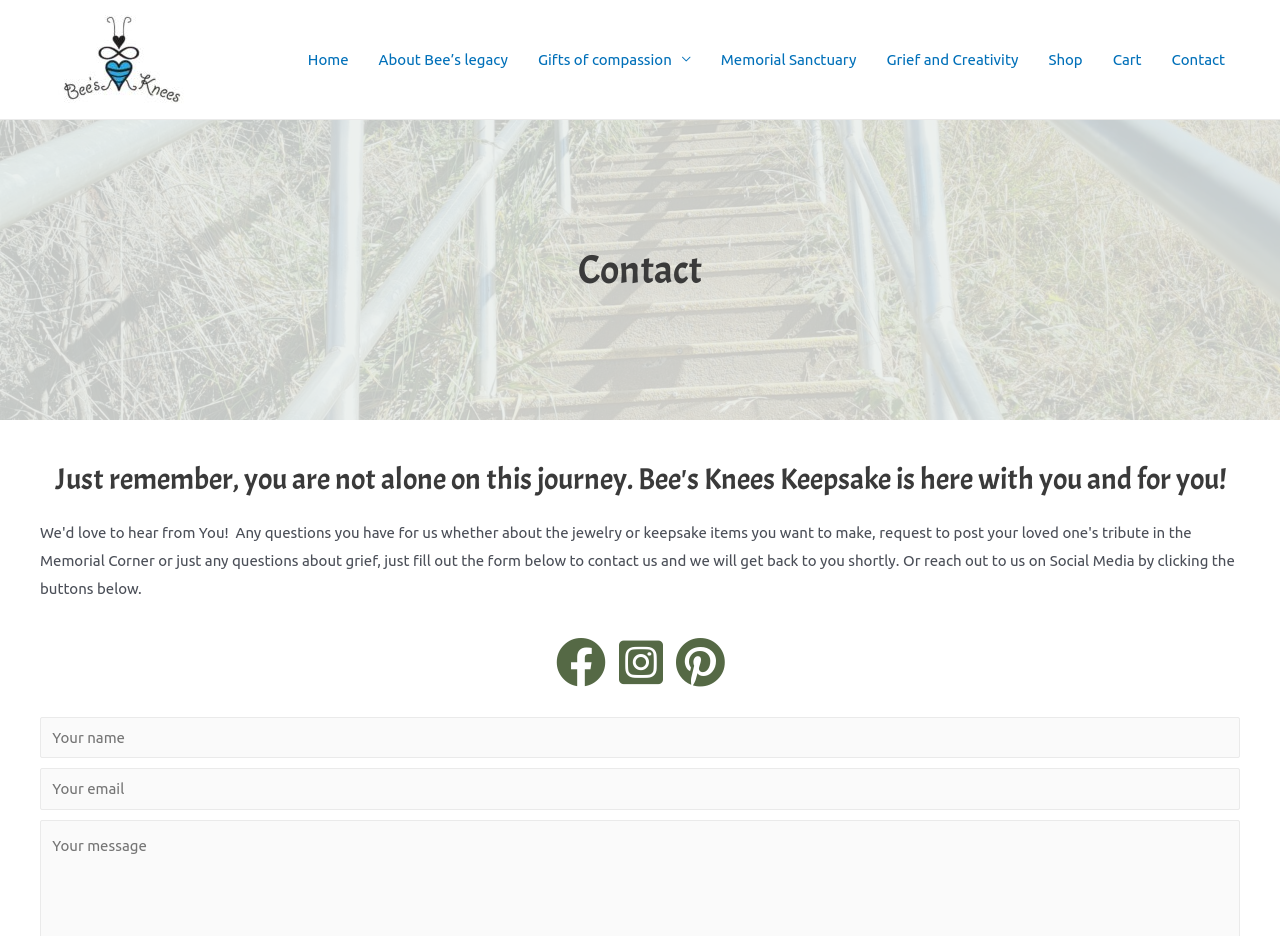How many navigation links are available?
Look at the image and answer the question with a single word or phrase.

7